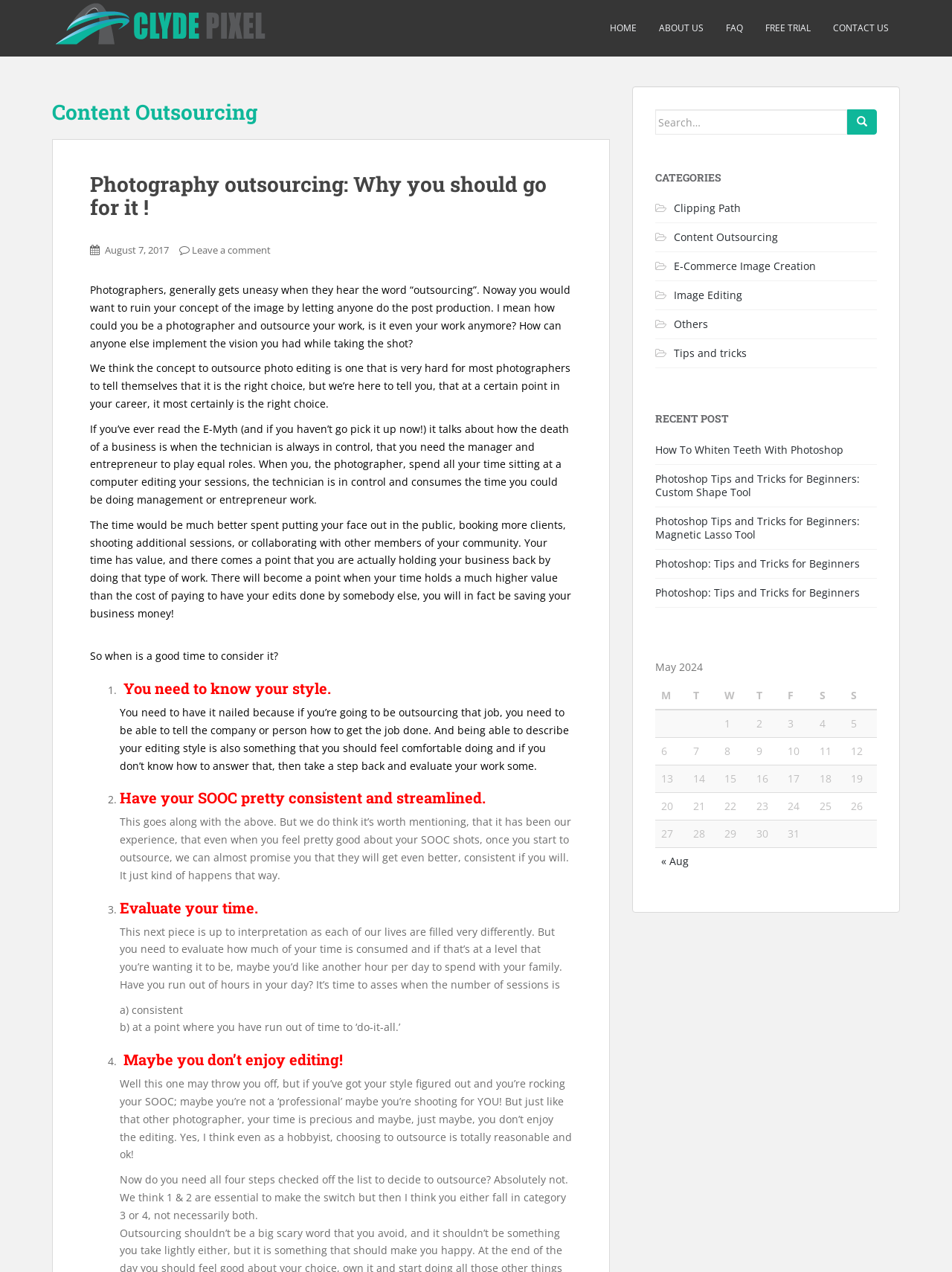What is the company name?
From the screenshot, supply a one-word or short-phrase answer.

Image Retouching-Clipping Path